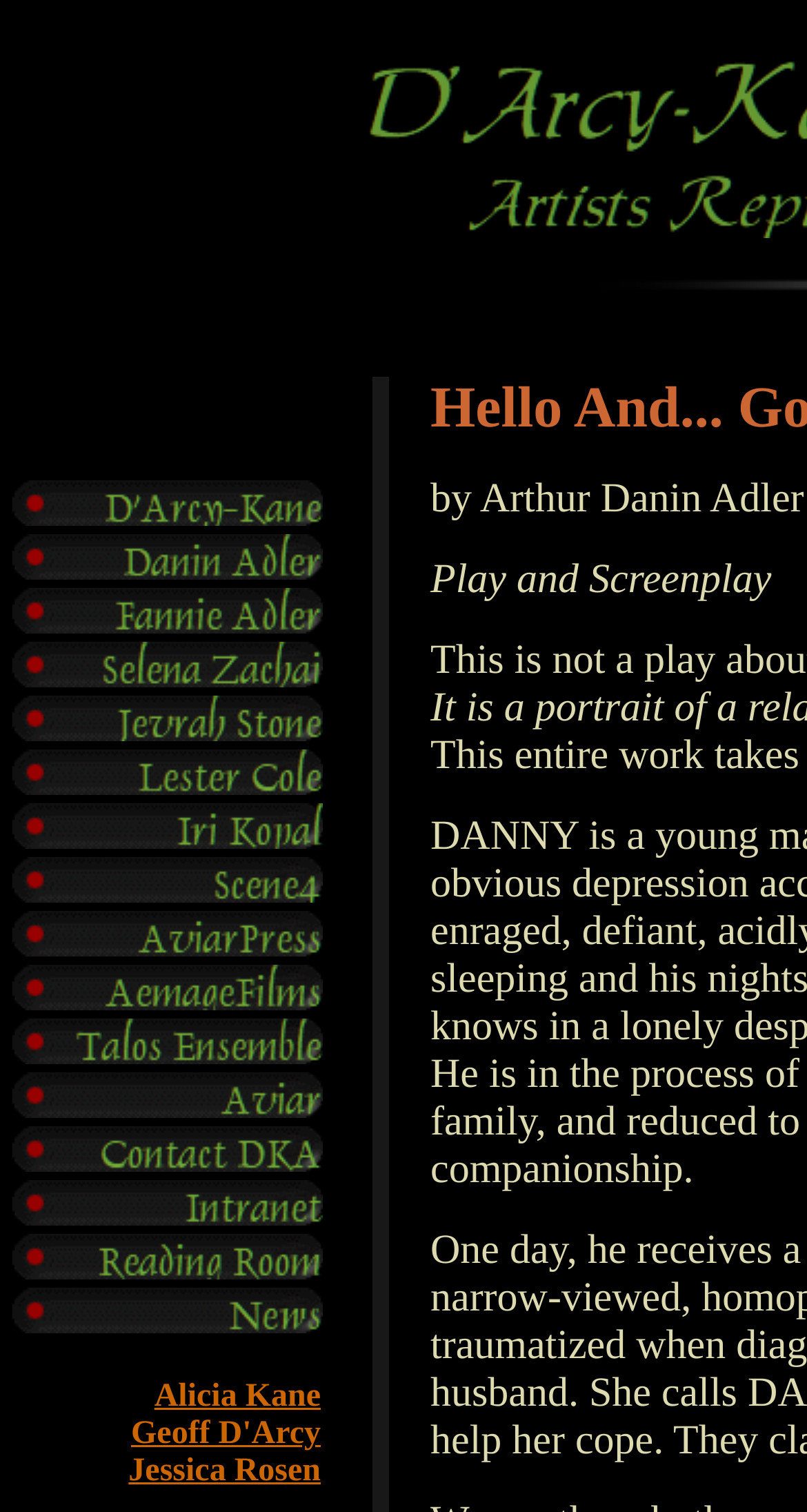Give the bounding box coordinates for the element described by: "alt="AemageFilms" name="NavigationButton10" title="AemageFilms"".

[0.015, 0.65, 0.4, 0.674]